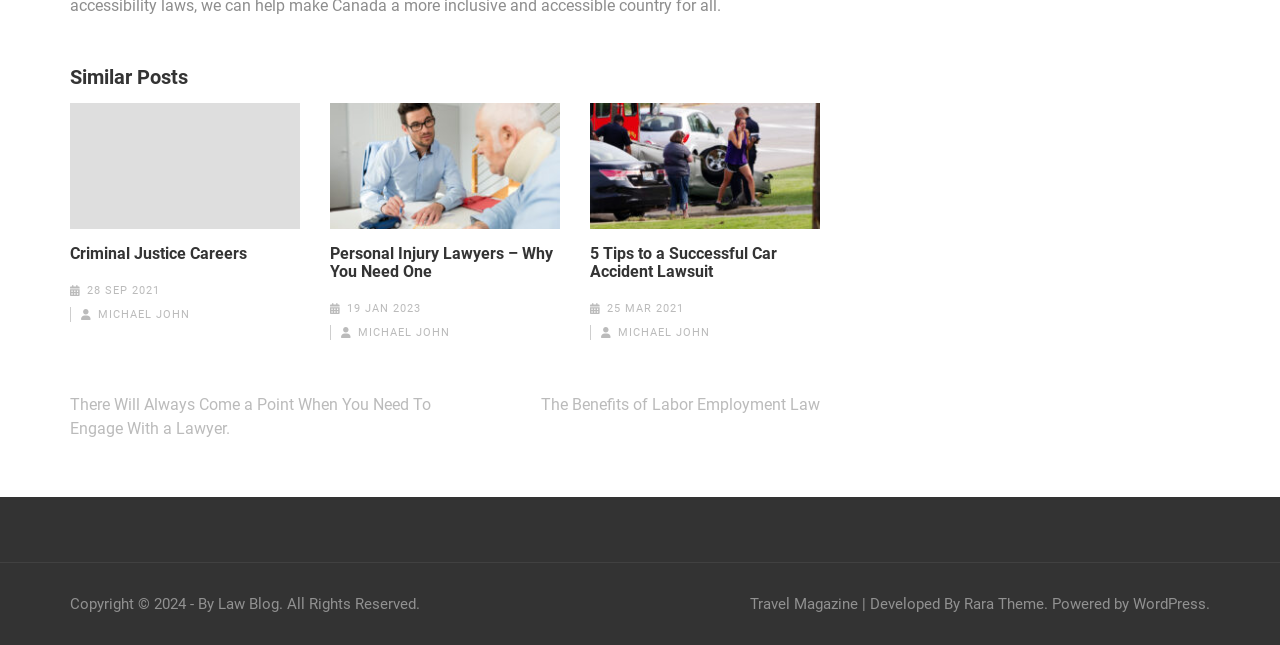Utilize the details in the image to thoroughly answer the following question: What is the copyright information at the bottom of the page?

The copyright information is located at the bottom of the page within the element with ID 84, and its bounding box coordinates are [0.055, 0.923, 0.328, 0.951]. The text reads 'Copyright © 2024 - By Law Blog. All Rights Reserved.'.